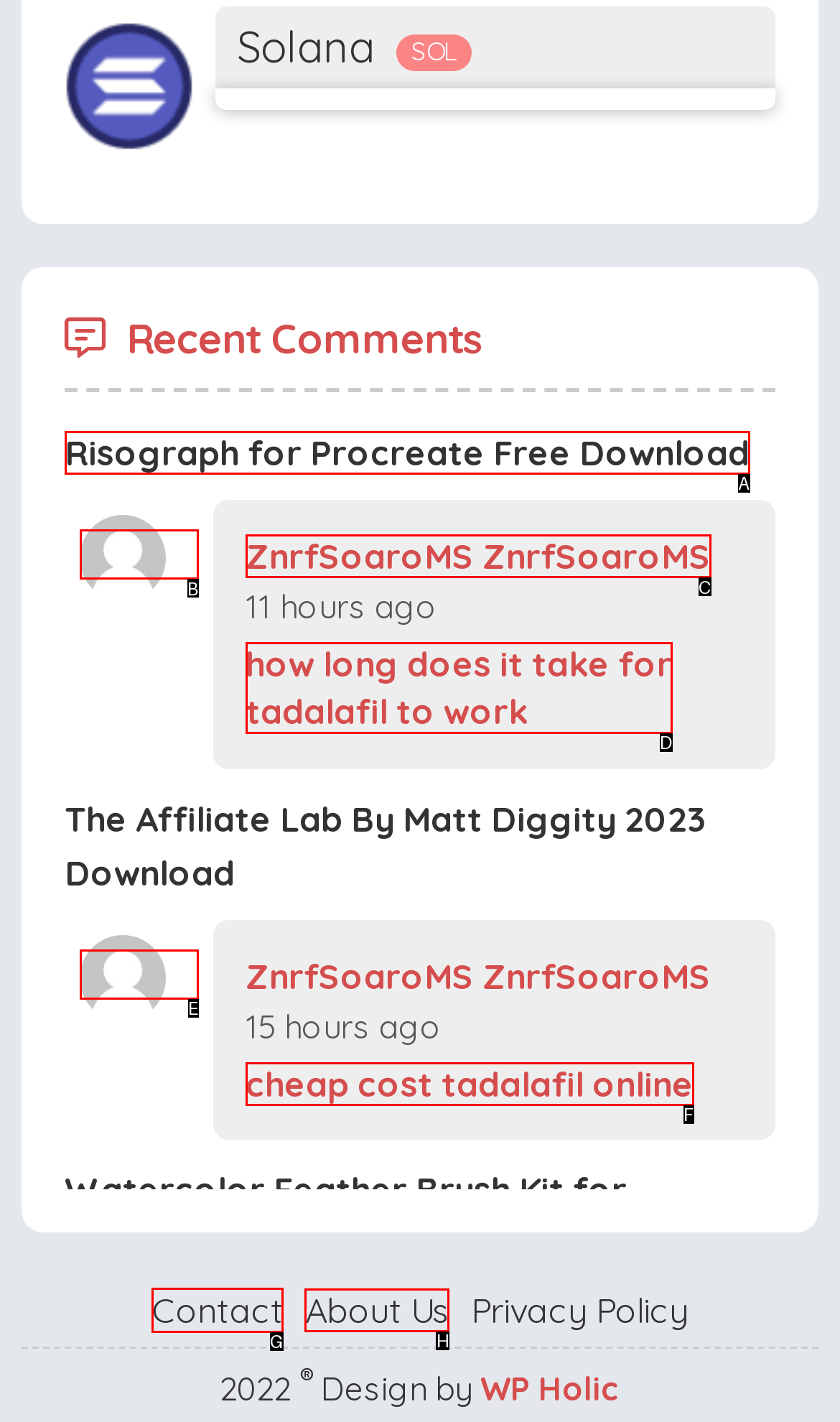To complete the instruction: Go to the 'Contact' page, which HTML element should be clicked?
Respond with the option's letter from the provided choices.

G